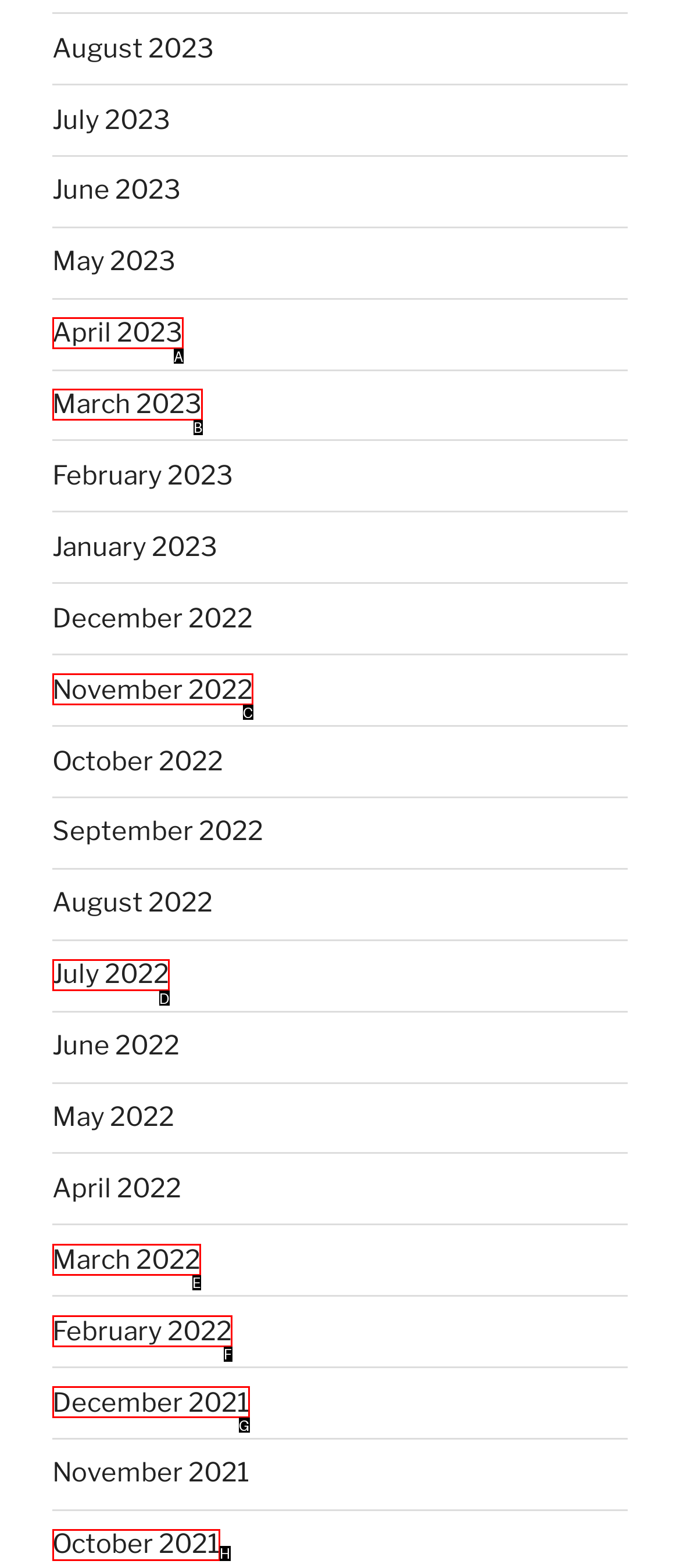Find the option you need to click to complete the following instruction: go to July 2022
Answer with the corresponding letter from the choices given directly.

D